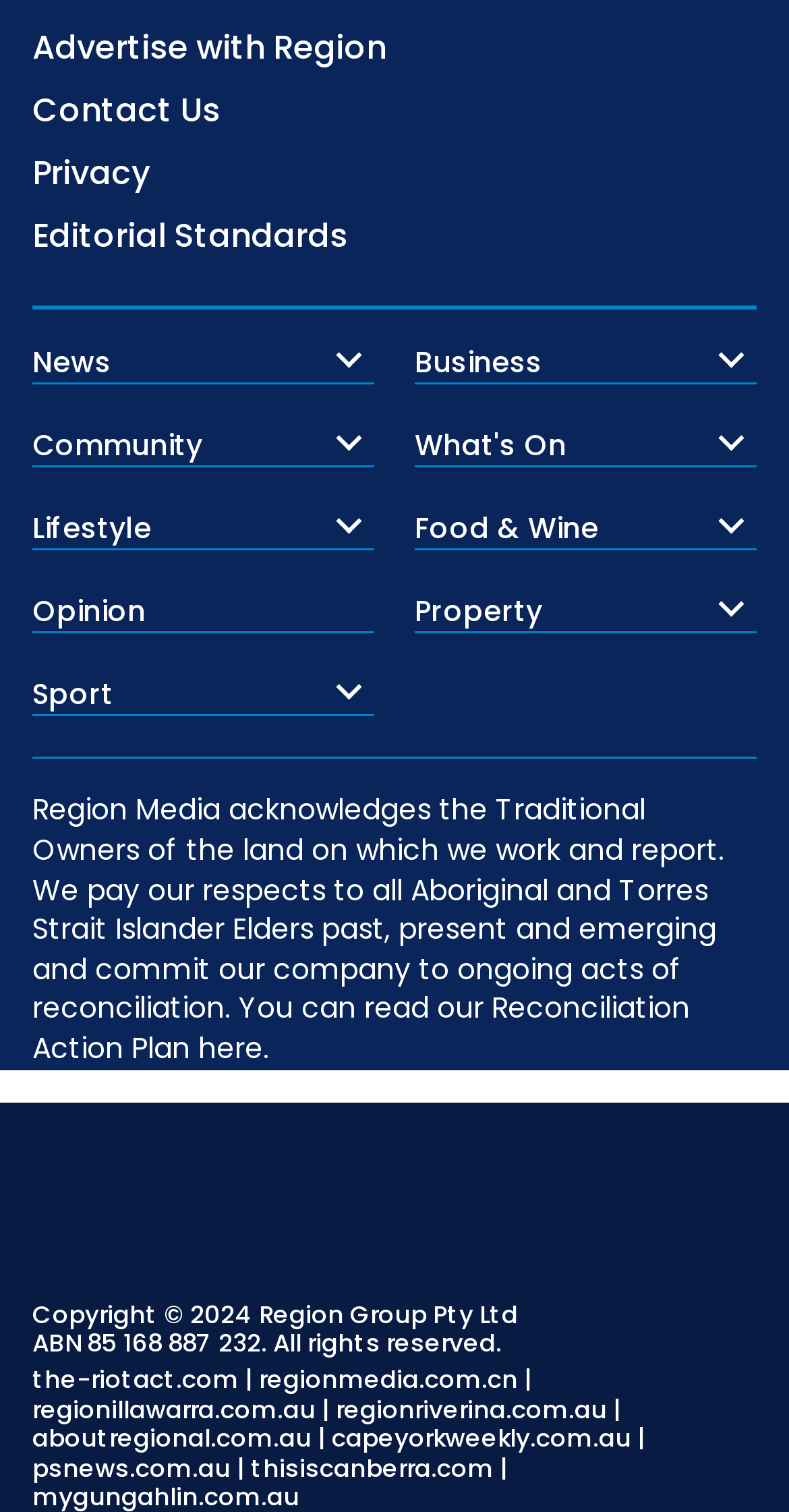What type of content is this website primarily focused on?
Look at the image and respond with a one-word or short-phrase answer.

News